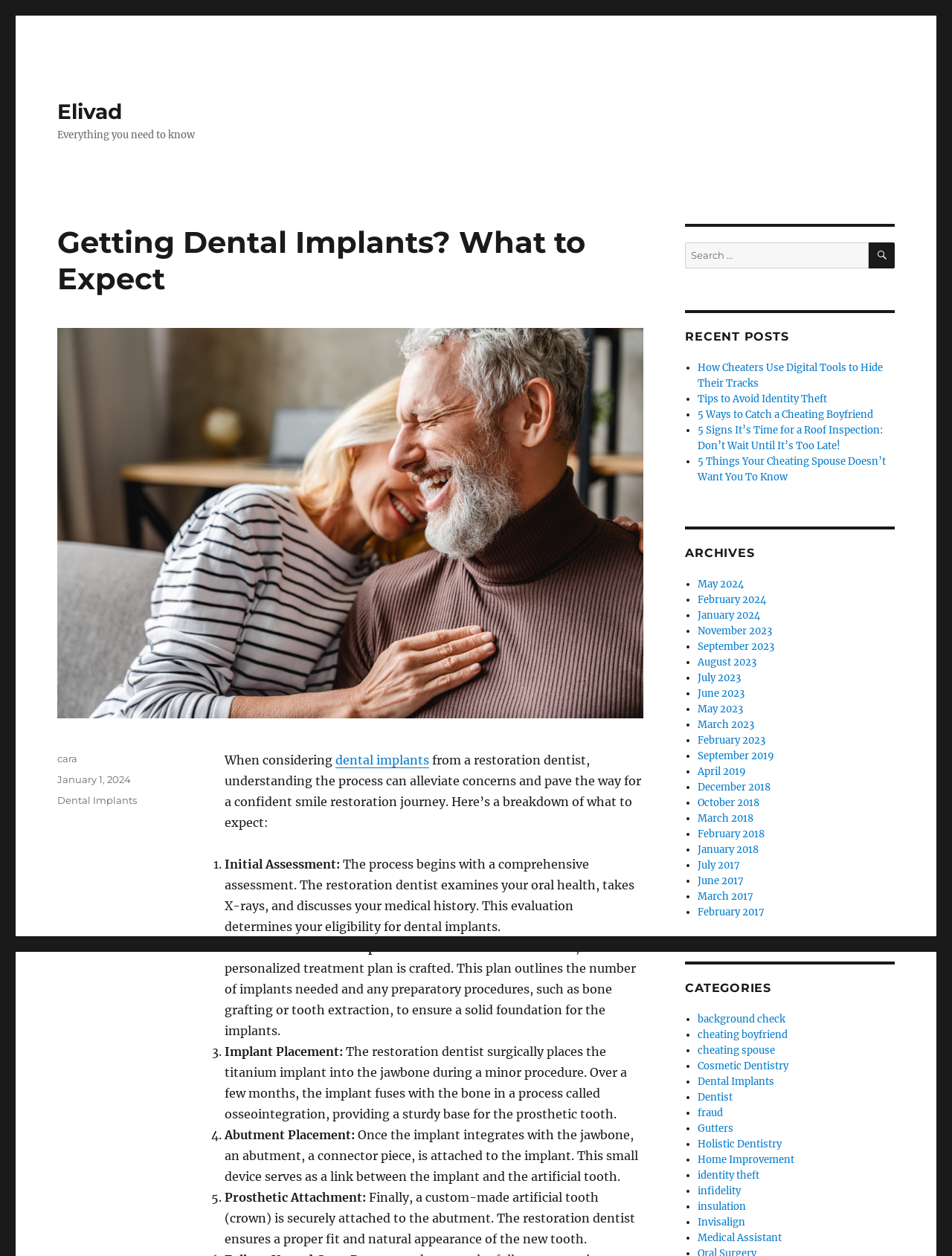Locate the bounding box coordinates of the clickable area needed to fulfill the instruction: "Check the rating".

None